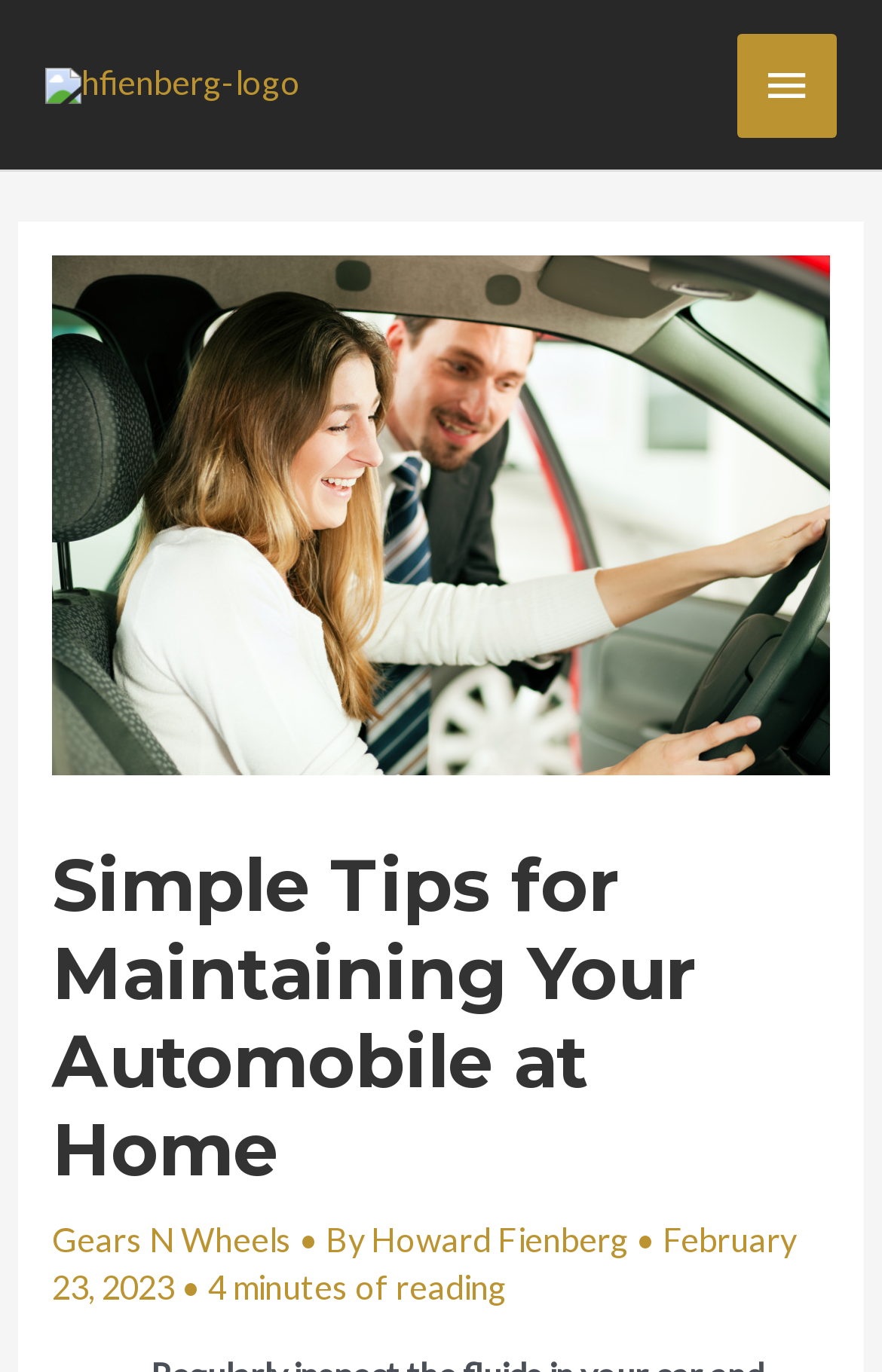Predict the bounding box for the UI component with the following description: "Gears N Wheels".

[0.059, 0.89, 0.33, 0.918]